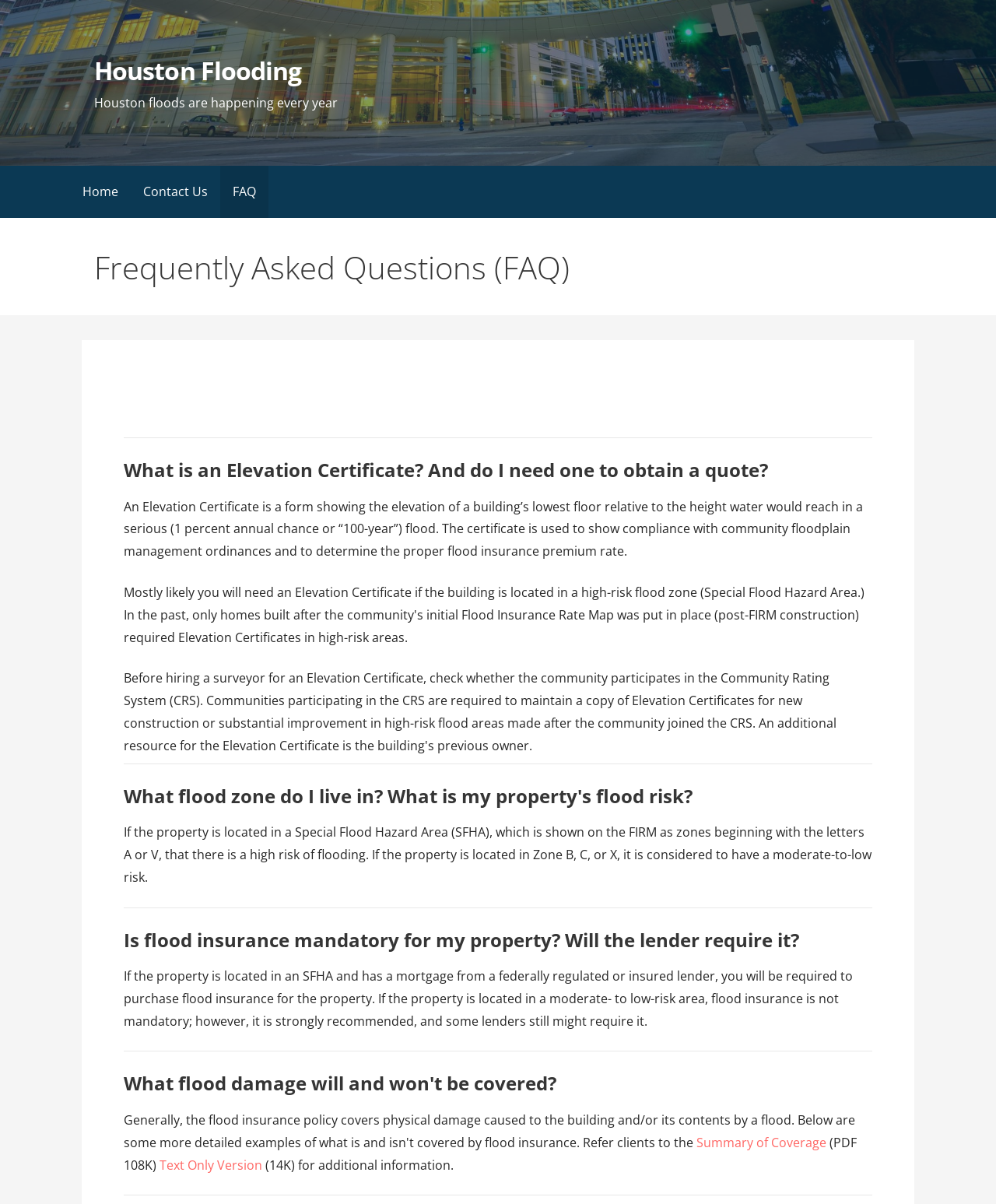What flood zone has a high risk of flooding?
Provide a detailed answer to the question using information from the image.

The webpage states that if a property is located in a Special Flood Hazard Area (SFHA), which is shown on the FIRM as zones beginning with the letters A or V, there is a high risk of flooding.